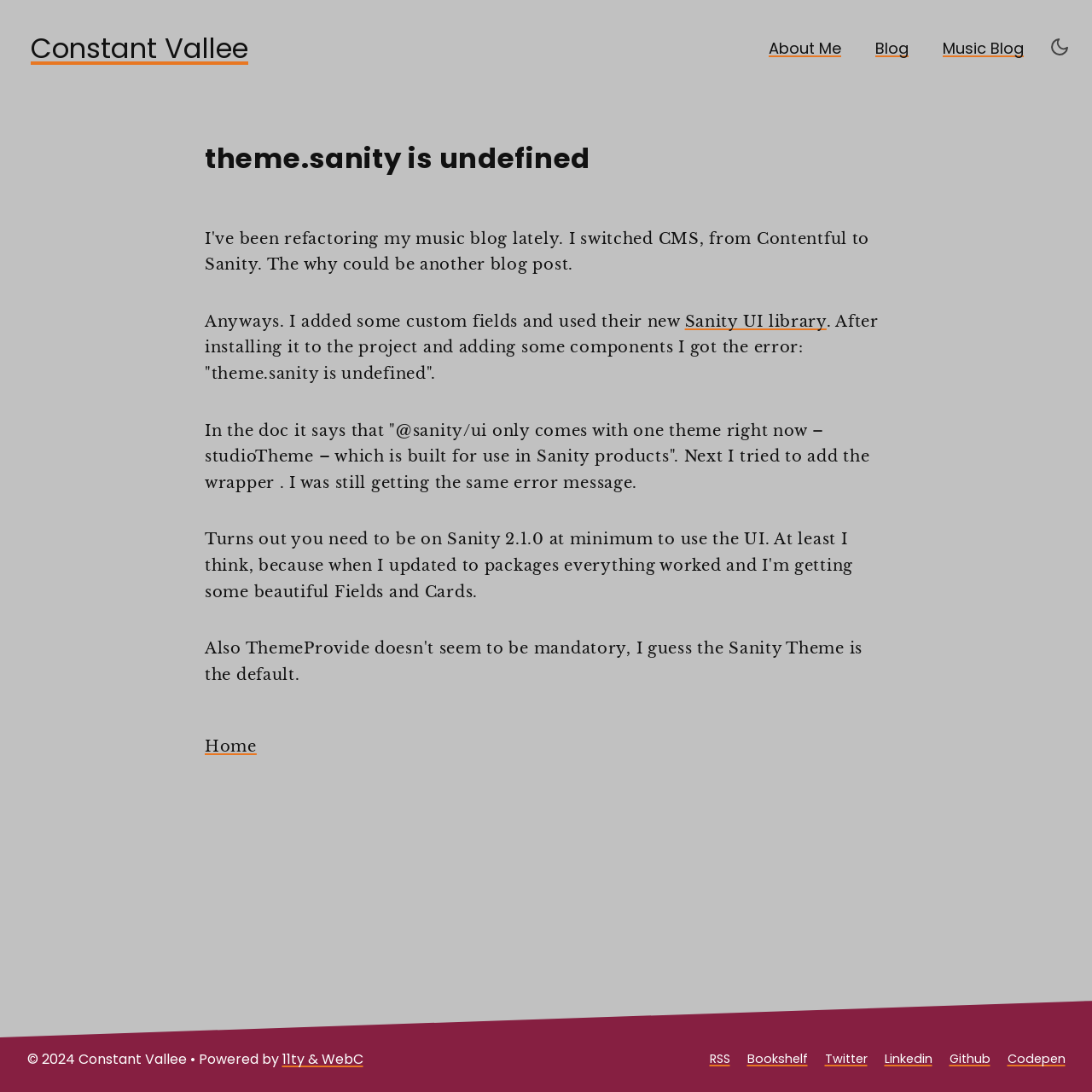Locate the bounding box coordinates for the element described below: "11ty & WebC". The coordinates must be four float values between 0 and 1, formatted as [left, top, right, bottom].

[0.258, 0.961, 0.332, 0.979]